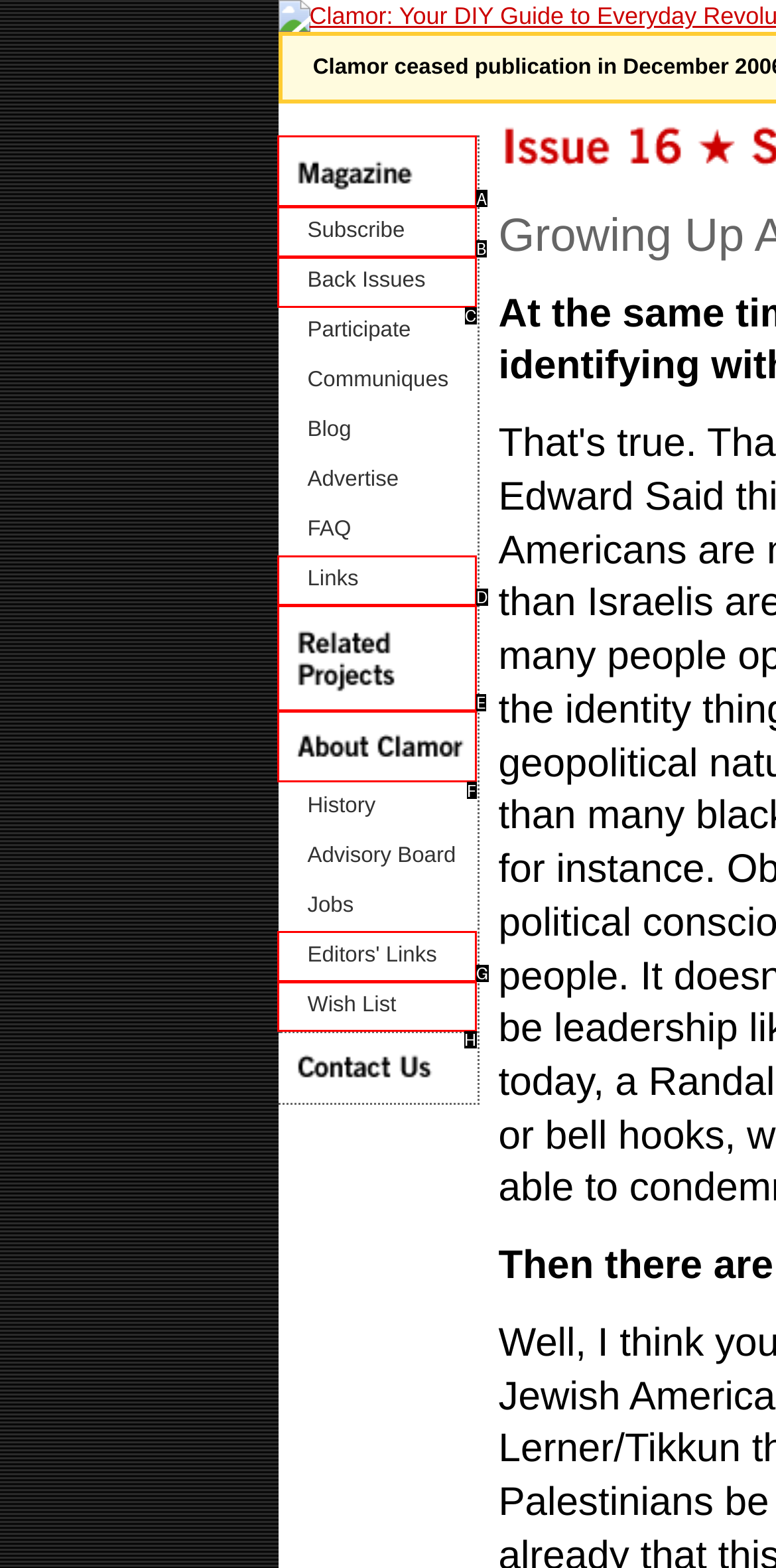Tell me the correct option to click for this task: View back issues
Write down the option's letter from the given choices.

C